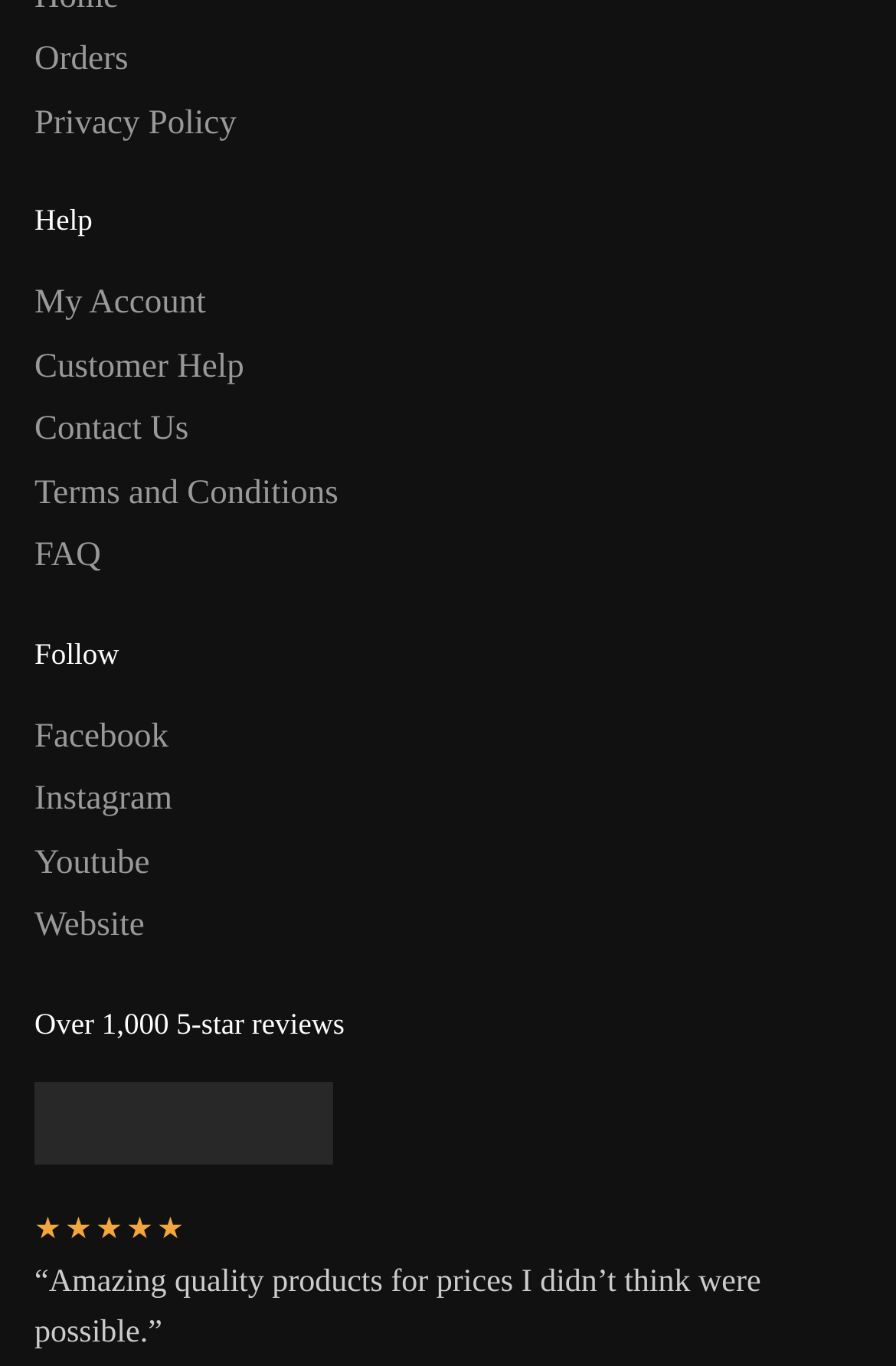Determine the bounding box coordinates of the region that needs to be clicked to achieve the task: "go to my account".

[0.038, 0.209, 0.23, 0.236]